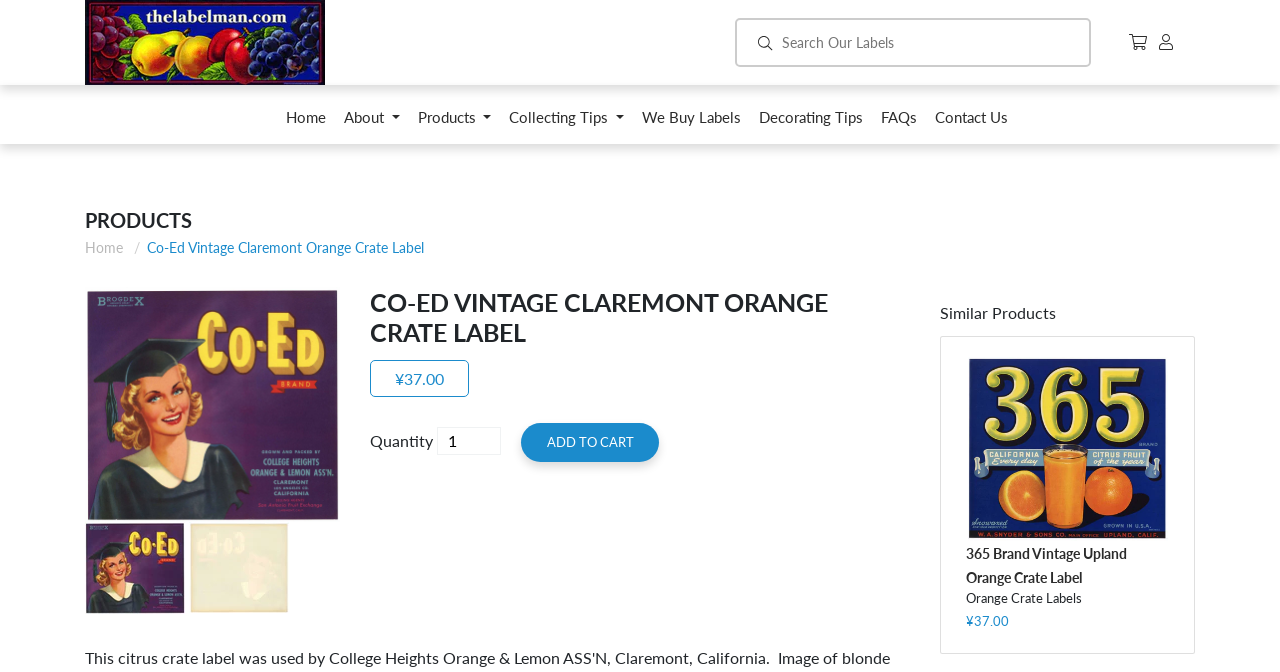What is the theme of the similar products section?
Please ensure your answer to the question is detailed and covers all necessary aspects.

I found the theme of the similar products section by looking at the StaticText element with the text 'Orange Crate Labels' located at [0.755, 0.877, 0.845, 0.901]. This element is likely to be the theme or category of the similar products section.